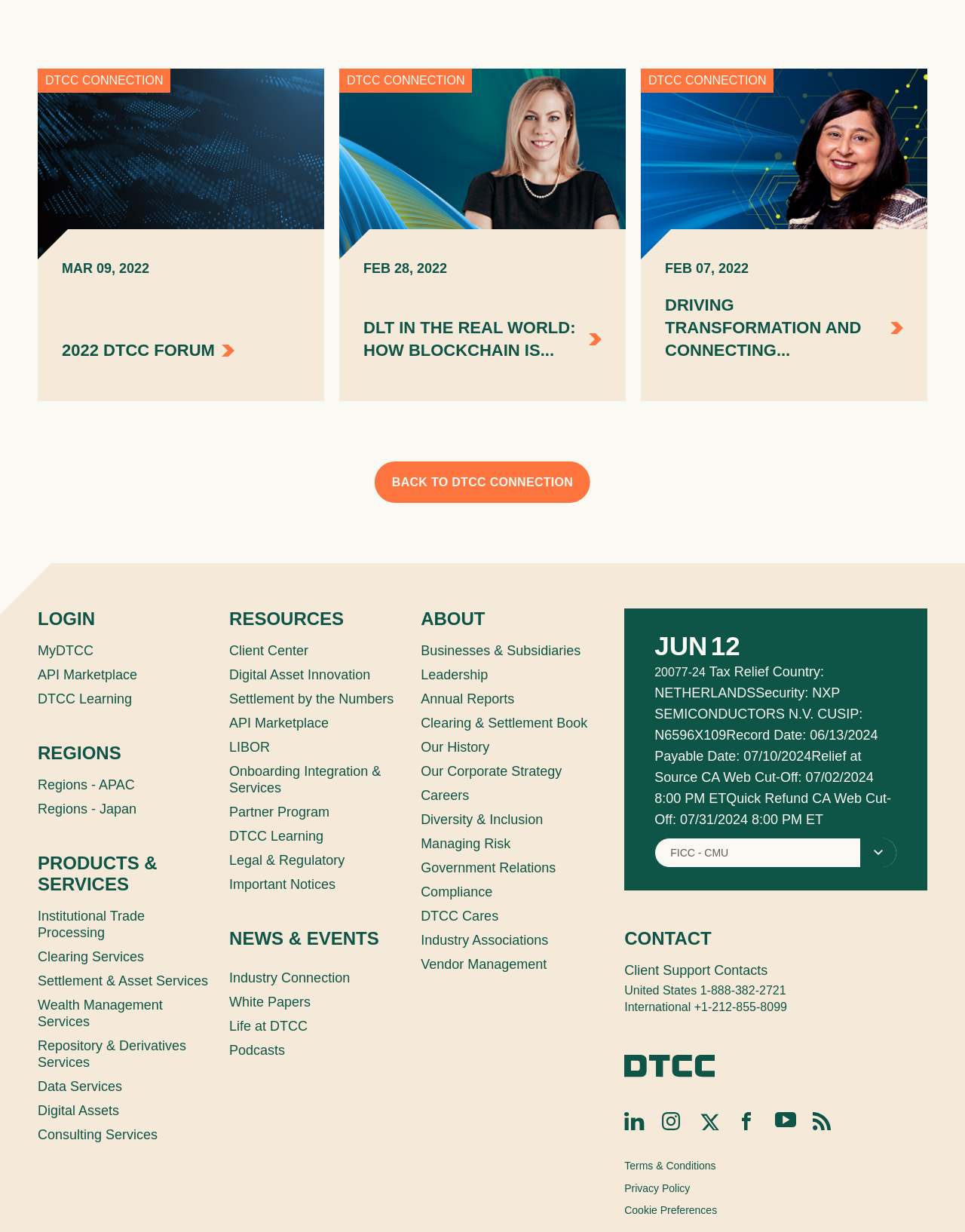Provide a short, one-word or phrase answer to the question below:
What is the text next to the 'LOGIN' button?

MyDTCC